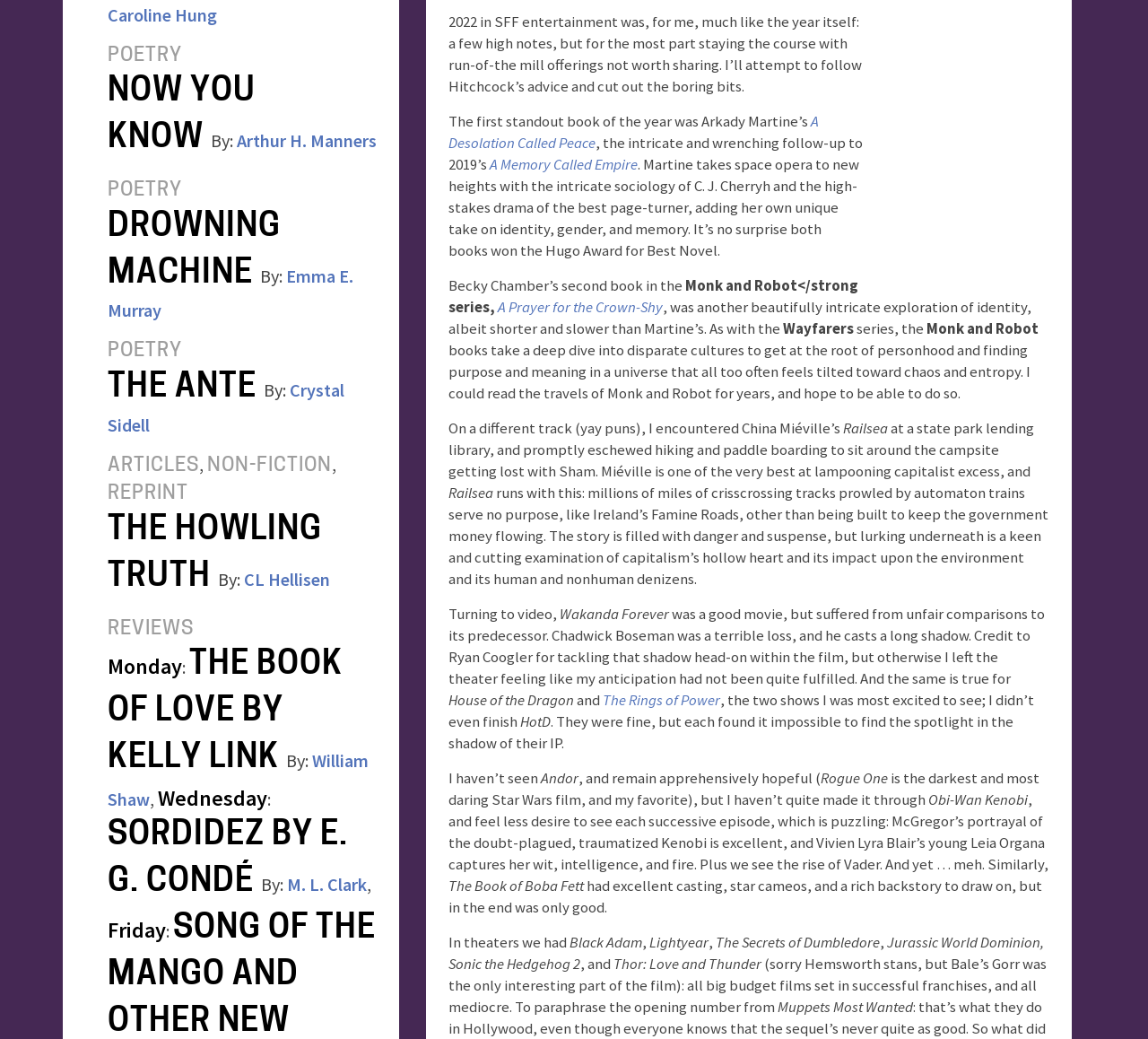Please study the image and answer the question comprehensively:
What is the name of the author of the book 'Railsea'?

The text mentions 'I encountered China Miéville’s Railsea at a state park lending library', so the author of the book 'Railsea' is China Miéville.